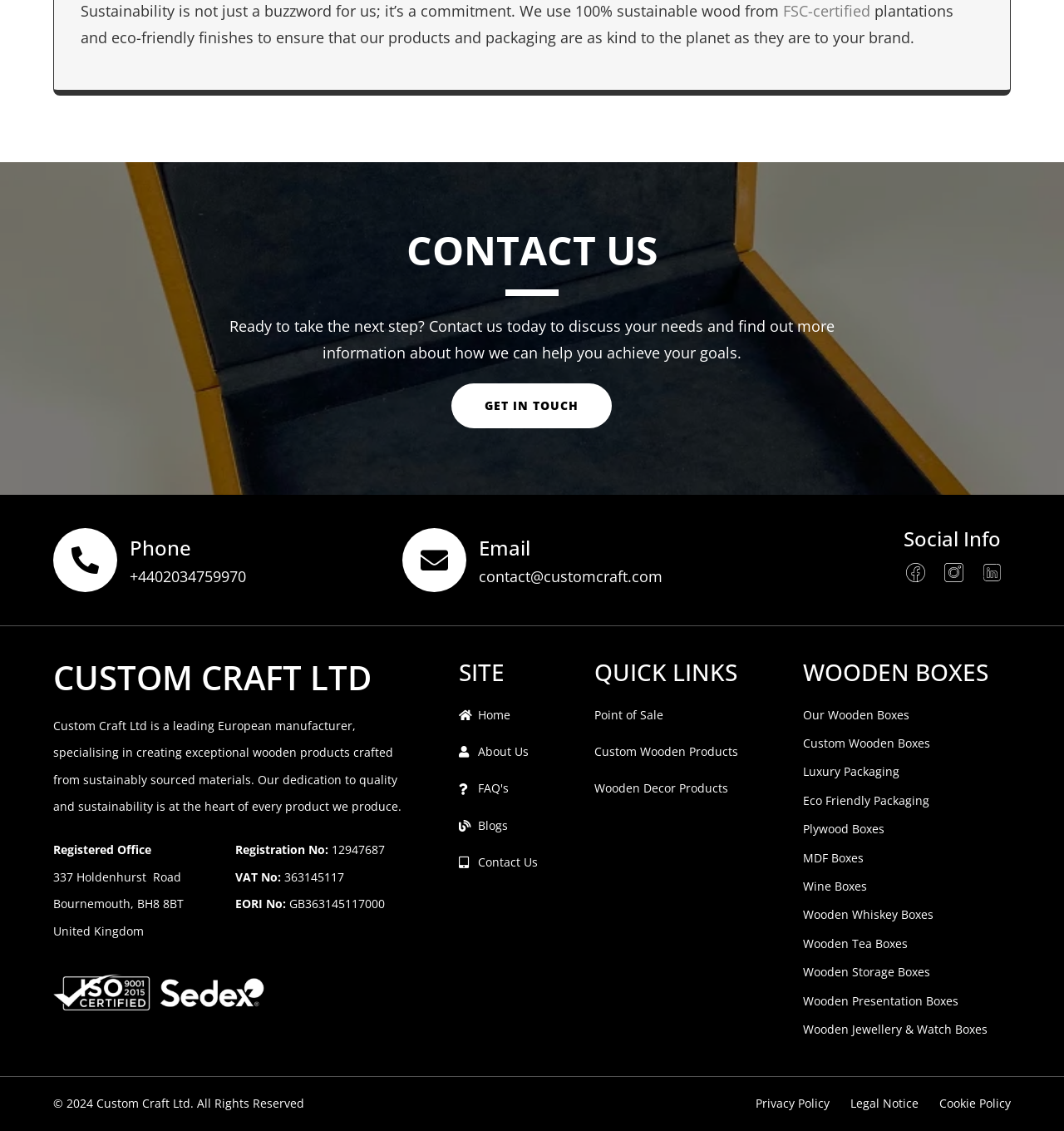Consider the image and give a detailed and elaborate answer to the question: 
What is the company's registration number?

The company's registration number is 12947687, which is provided in the footer section of the webpage, along with other details such as VAT number and EORI number.